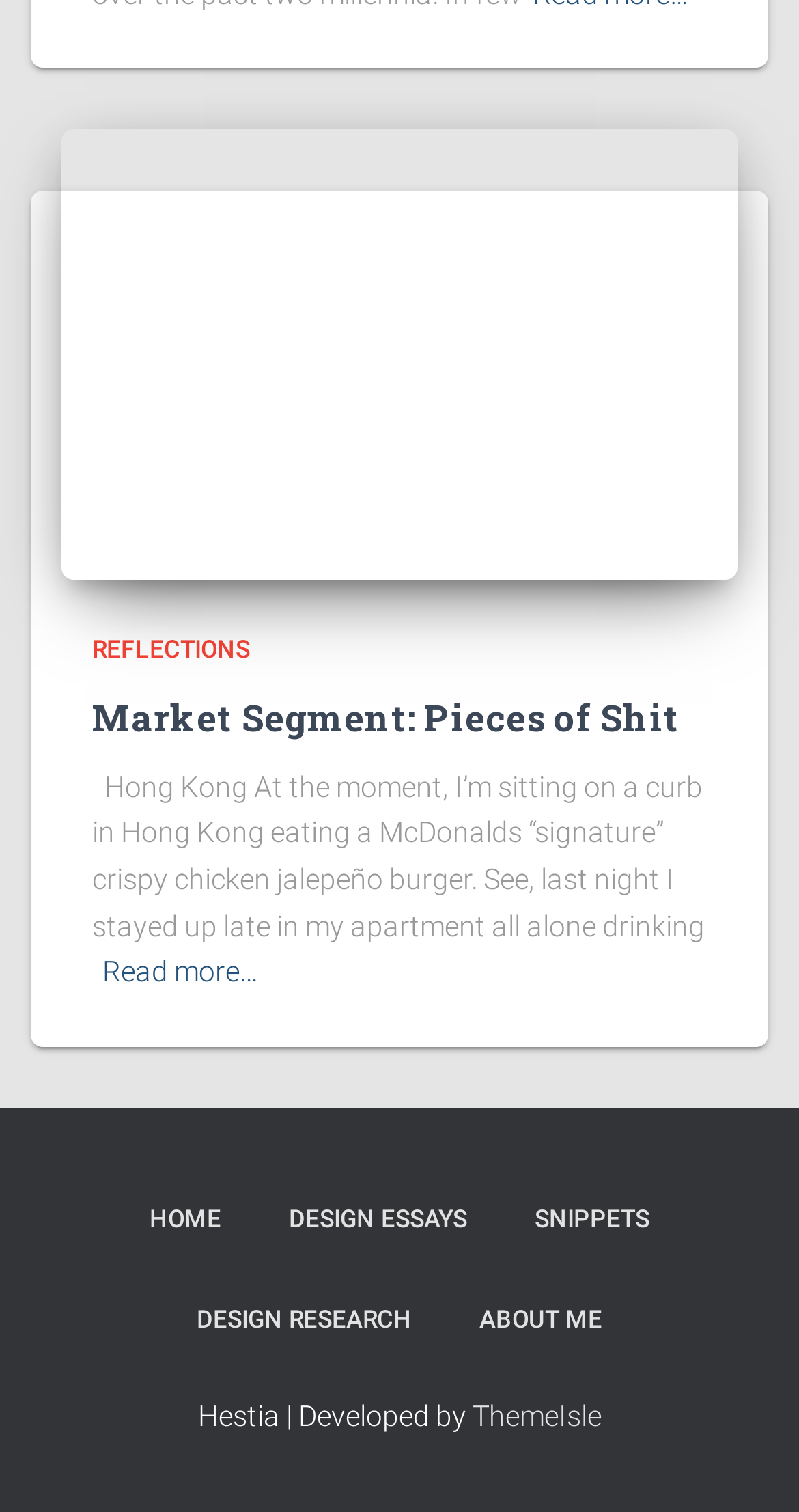What is the author eating in Hong Kong?
Based on the image, give a concise answer in the form of a single word or short phrase.

McDonalds crispy chicken jalepeño burger